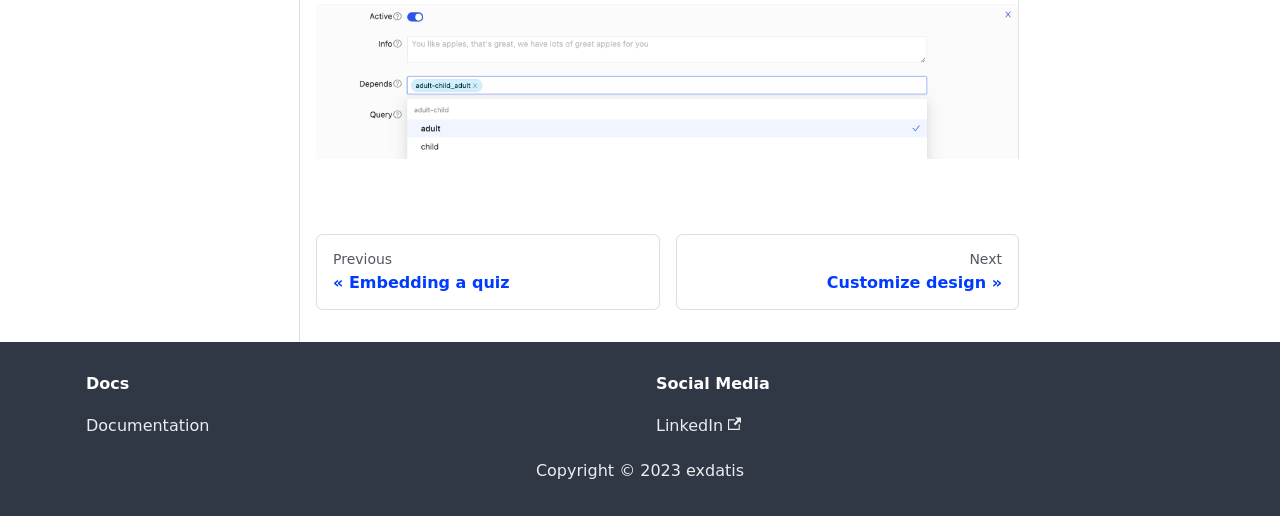What is the main category above 'Documentation'?
Please utilize the information in the image to give a detailed response to the question.

The main category above 'Documentation' is 'Docs', as indicated by the text 'Docs' above the link 'Documentation'.